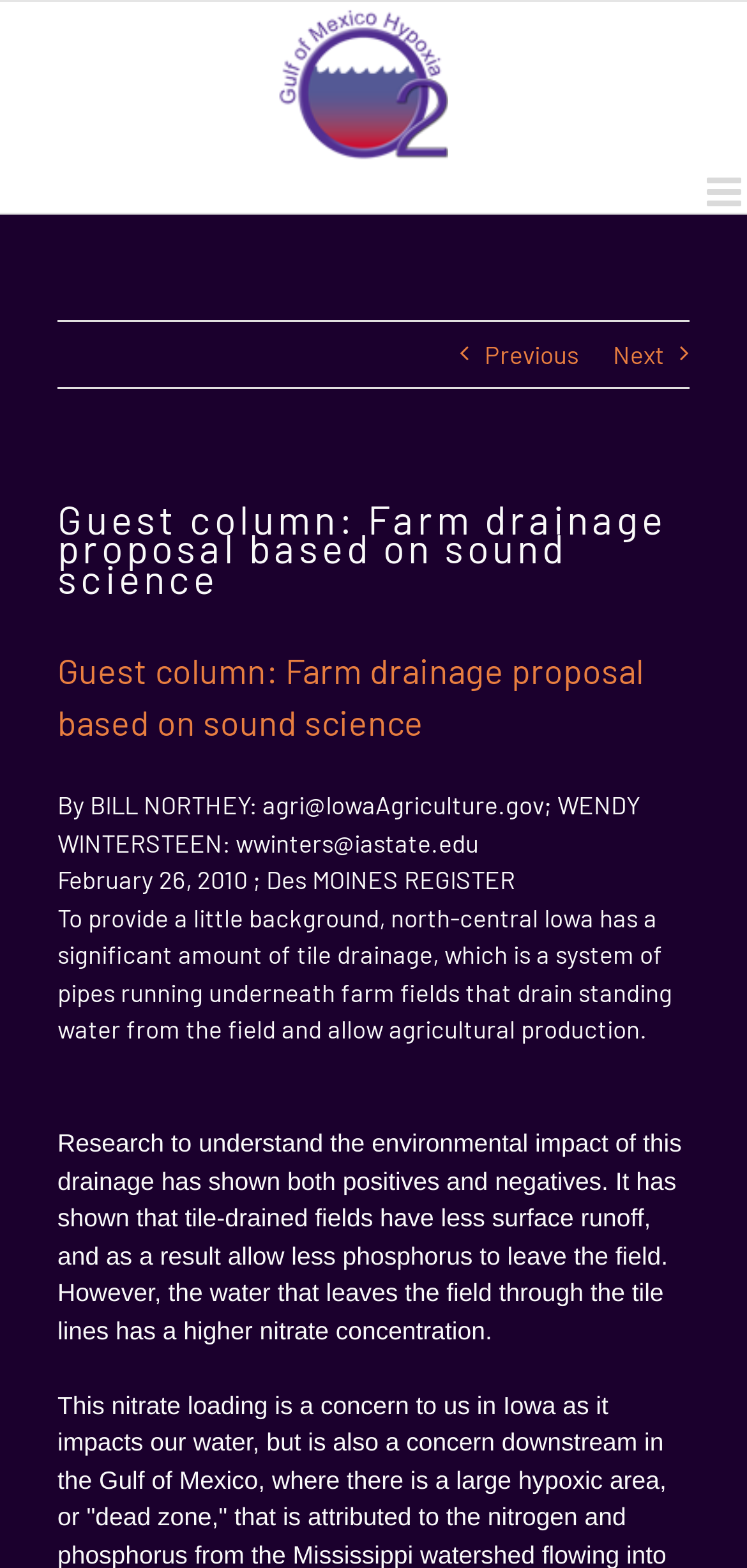Given the description: "alt="Gulf Hypoxia Logo"", determine the bounding box coordinates of the UI element. The coordinates should be formatted as four float numbers between 0 and 1, [left, top, right, bottom].

[0.386, 0.001, 0.614, 0.11]